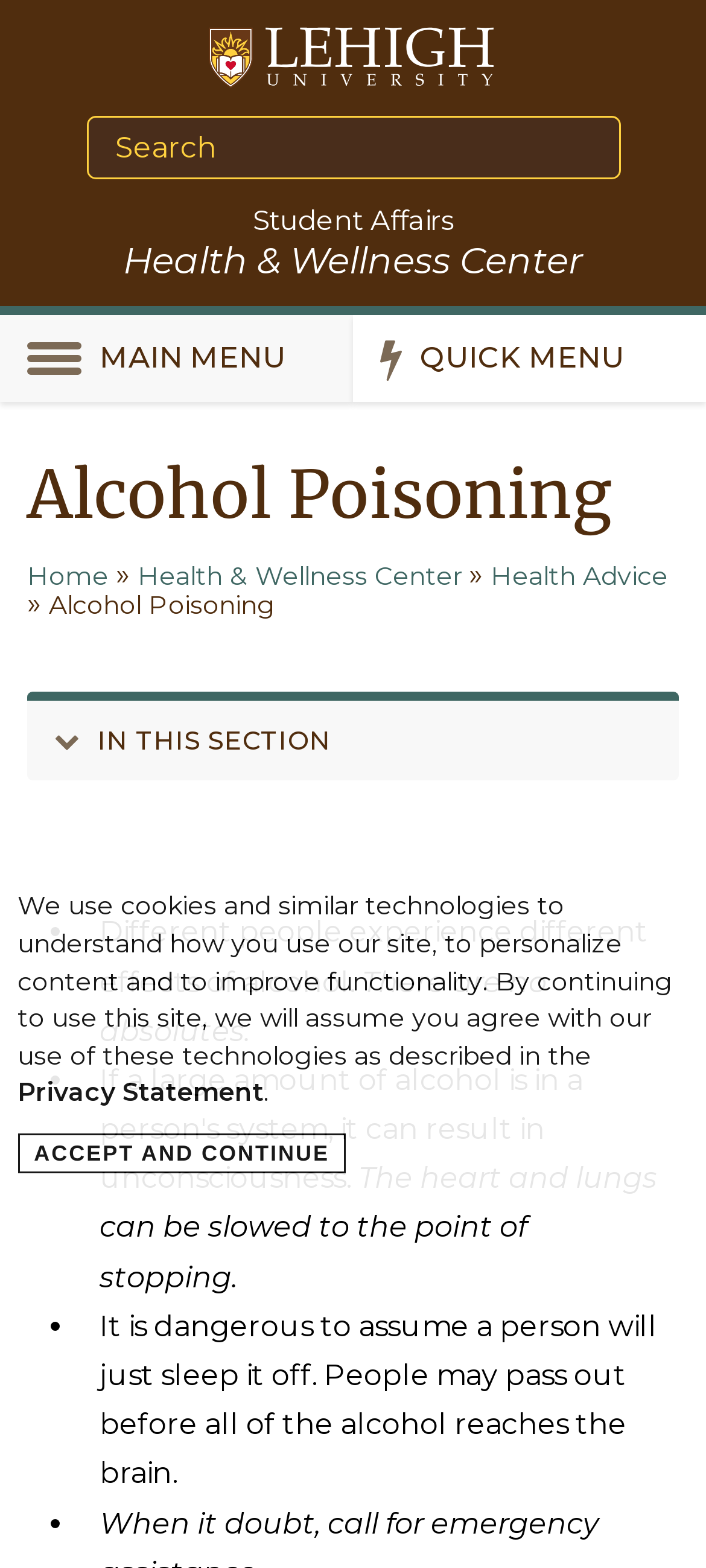Could you determine the bounding box coordinates of the clickable element to complete the instruction: "Visit Health & Wellness Center"? Provide the coordinates as four float numbers between 0 and 1, i.e., [left, top, right, bottom].

[0.174, 0.155, 0.826, 0.178]